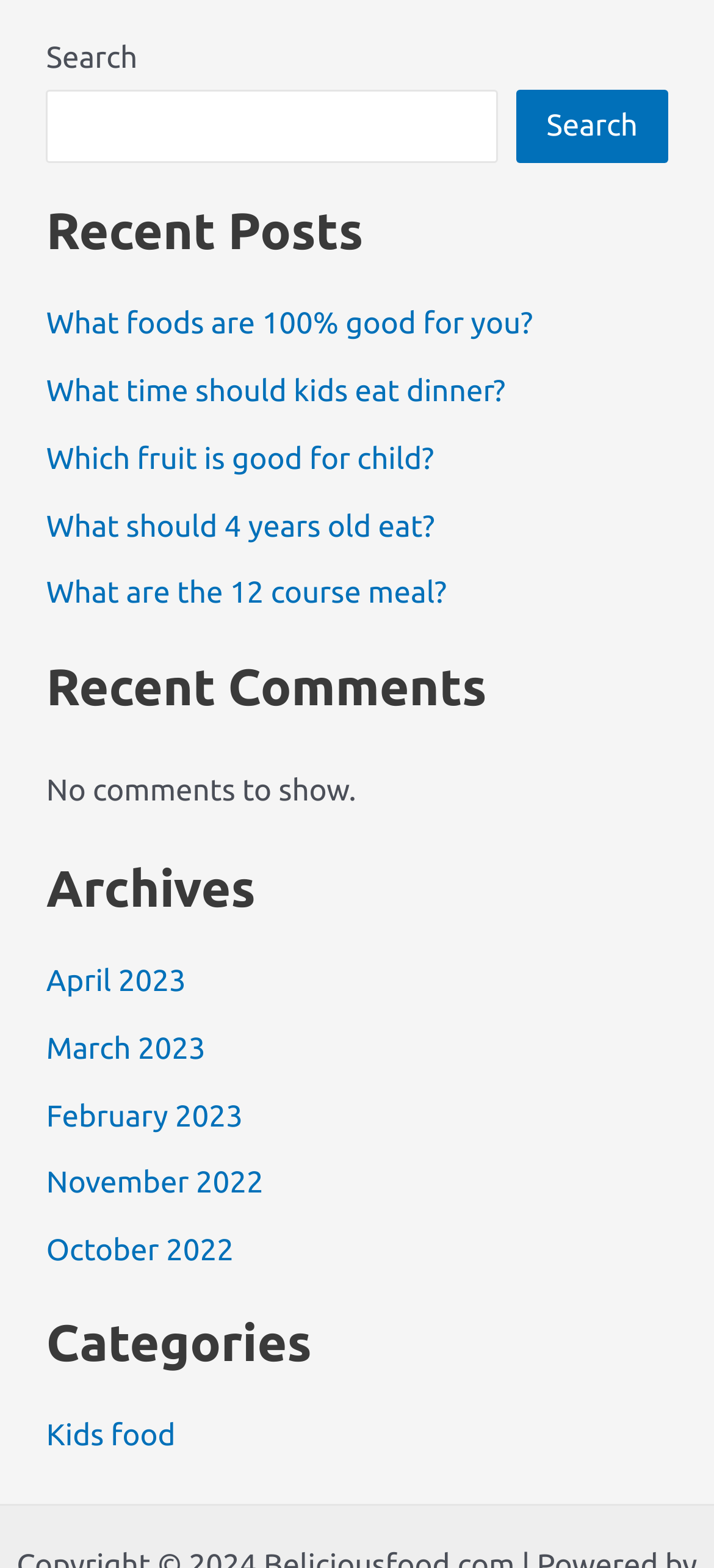Show the bounding box coordinates of the element that should be clicked to complete the task: "search".

None